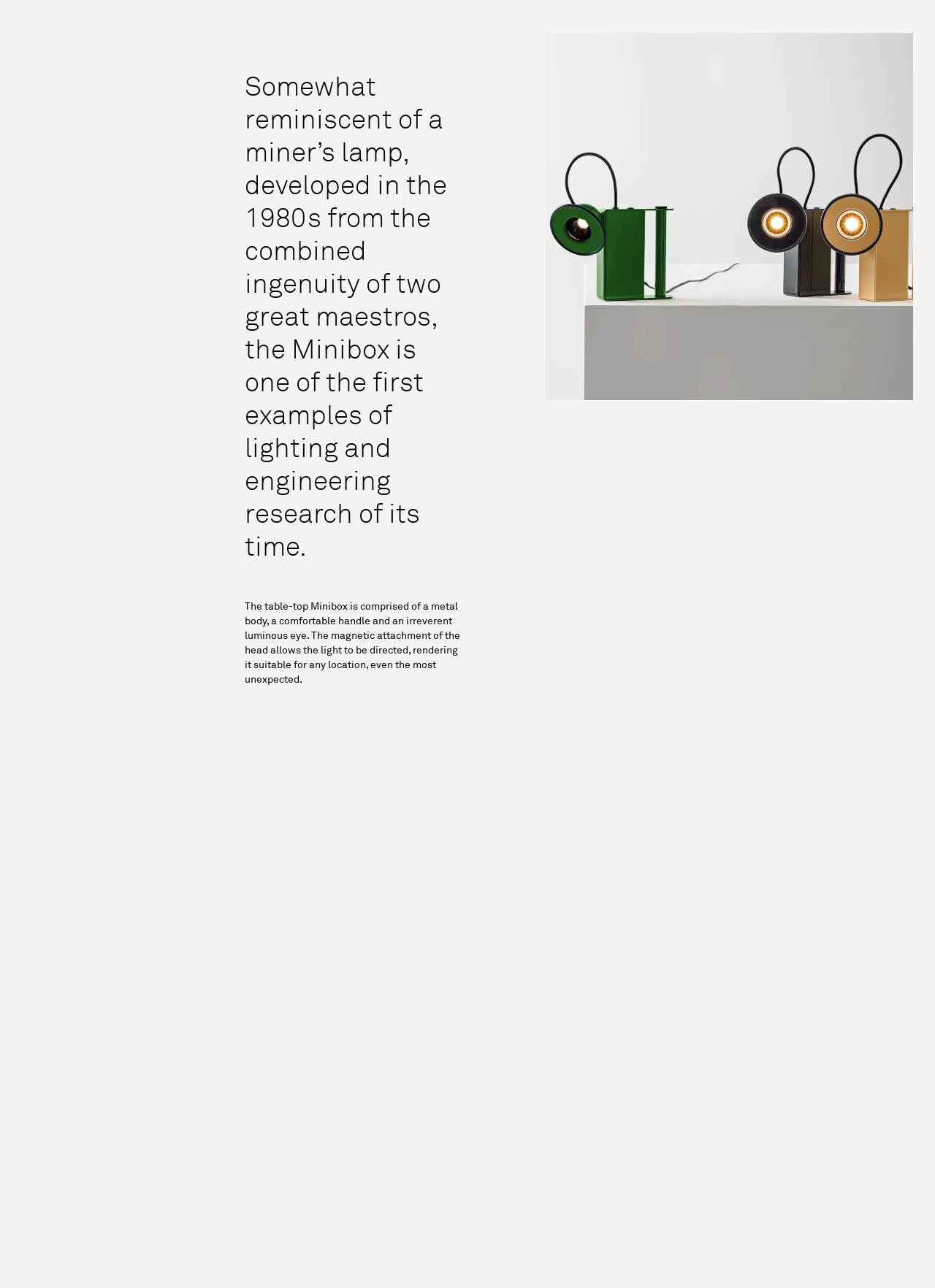Locate the bounding box of the UI element with the following description: "PAUL SMITH".

[0.045, 0.007, 0.095, 0.014]